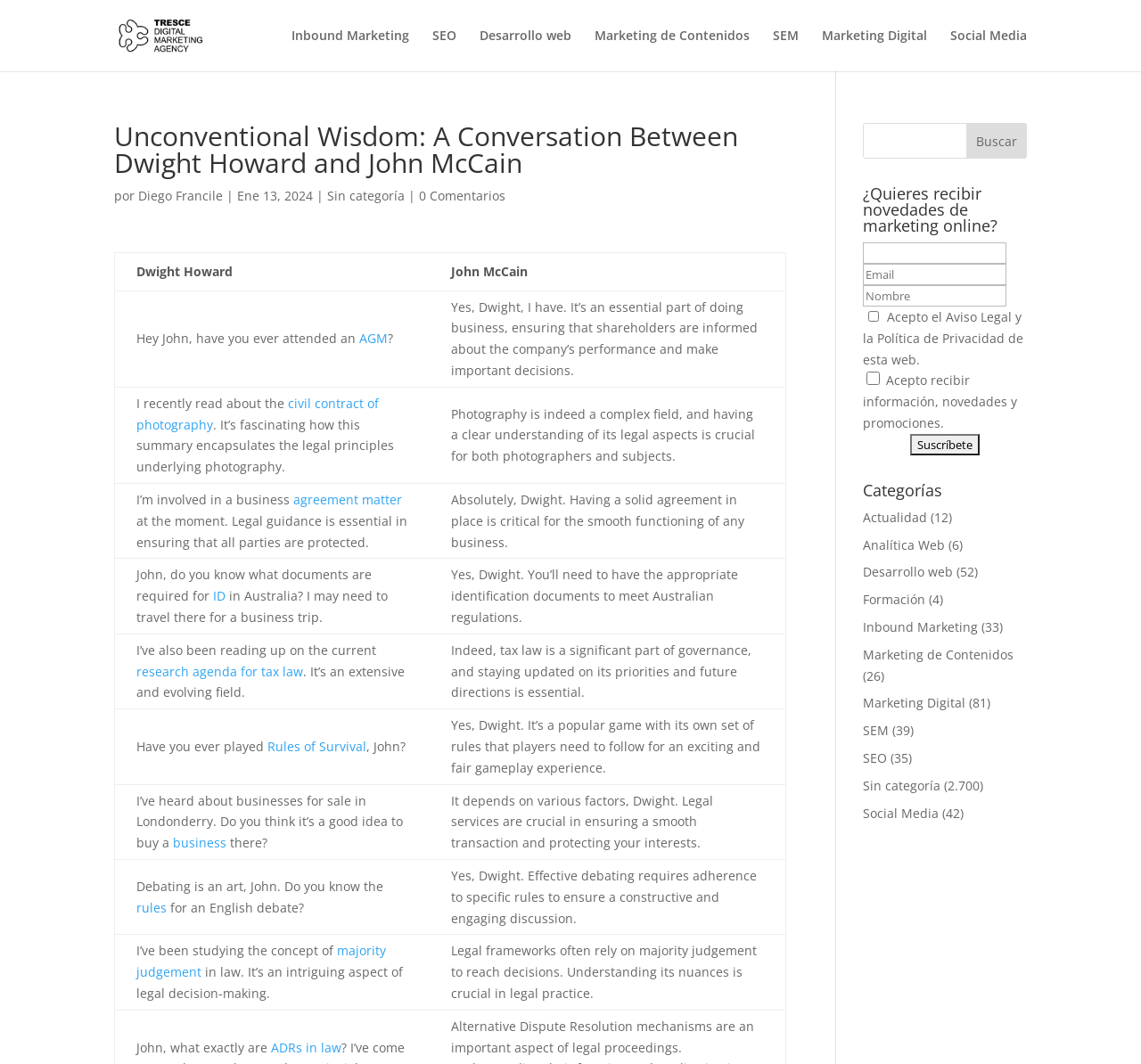Generate the text content of the main heading of the webpage.

Unconventional Wisdom: A Conversation Between Dwight Howard and John McCain